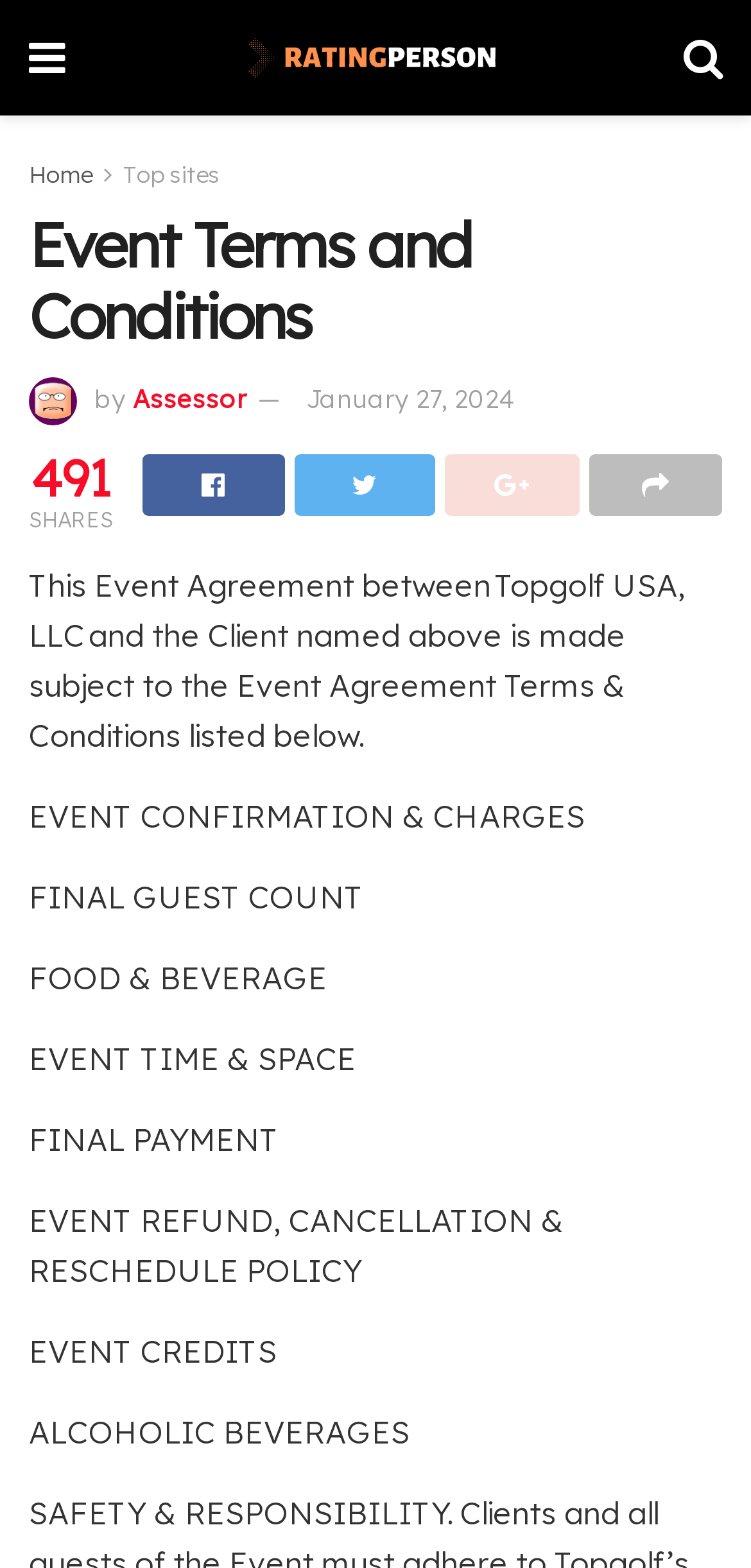Using the details from the image, please elaborate on the following question: How many sections are there in the event agreement?

The webpage has 9 sections in the event agreement, which are 'EVENT CONFIRMATION & CHARGES', 'FINAL GUEST COUNT', 'FOOD & BEVERAGE', 'EVENT TIME & SPACE', 'FINAL PAYMENT', 'EVENT REFUND, CANCELLATION & RESCHEDULE POLICY', 'EVENT CREDITS', and 'ALCOHOLIC BEVERAGES'.